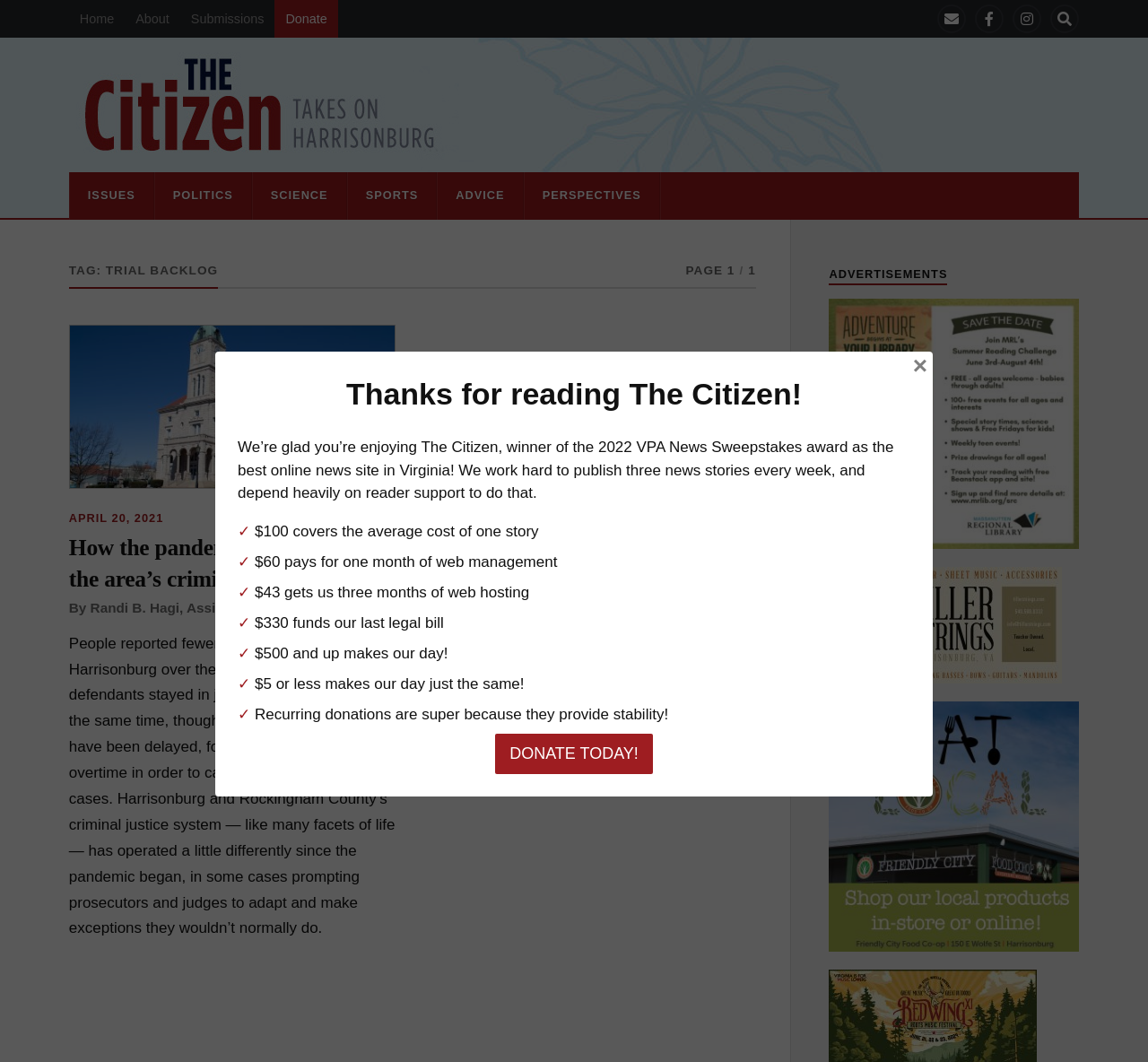Please provide the bounding box coordinates for the element that needs to be clicked to perform the instruction: "donate to The Citizen". The coordinates must consist of four float numbers between 0 and 1, formatted as [left, top, right, bottom].

[0.431, 0.691, 0.569, 0.729]